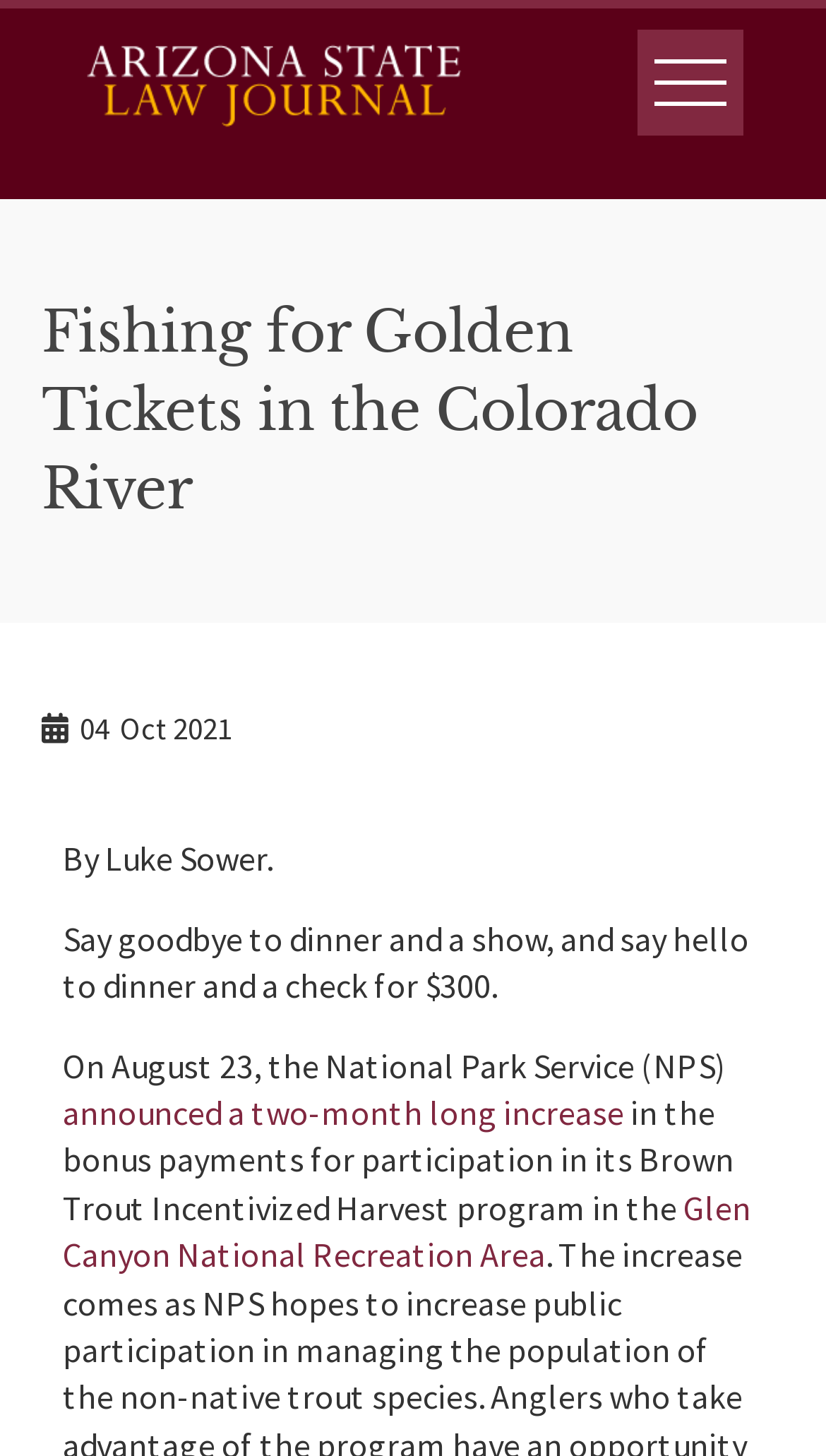Who is the author of the article?
Provide a short answer using one word or a brief phrase based on the image.

Luke Sower